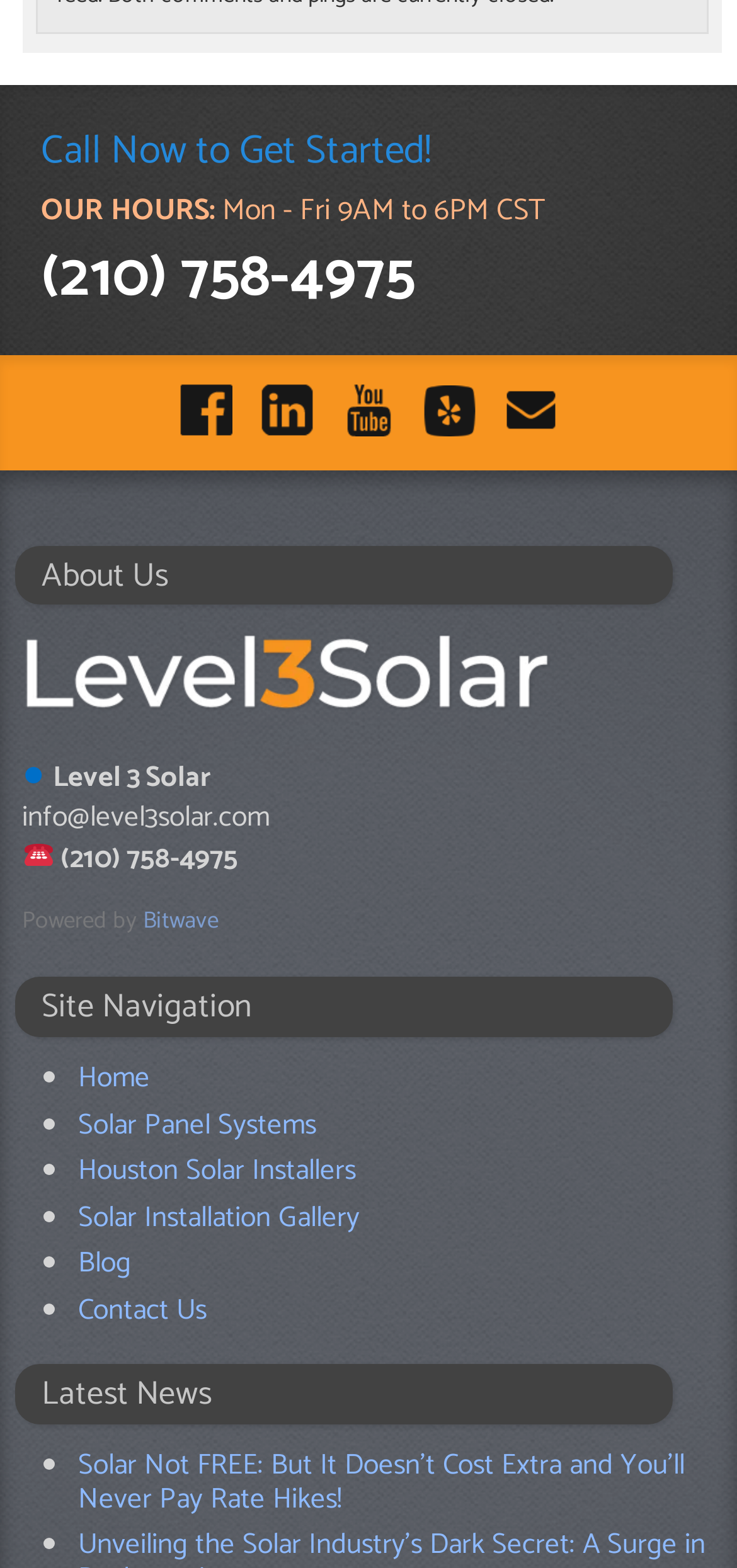Respond with a single word or phrase to the following question: What are the company's social media links?

Facebook, LinkedIn, YouTube, Yelp